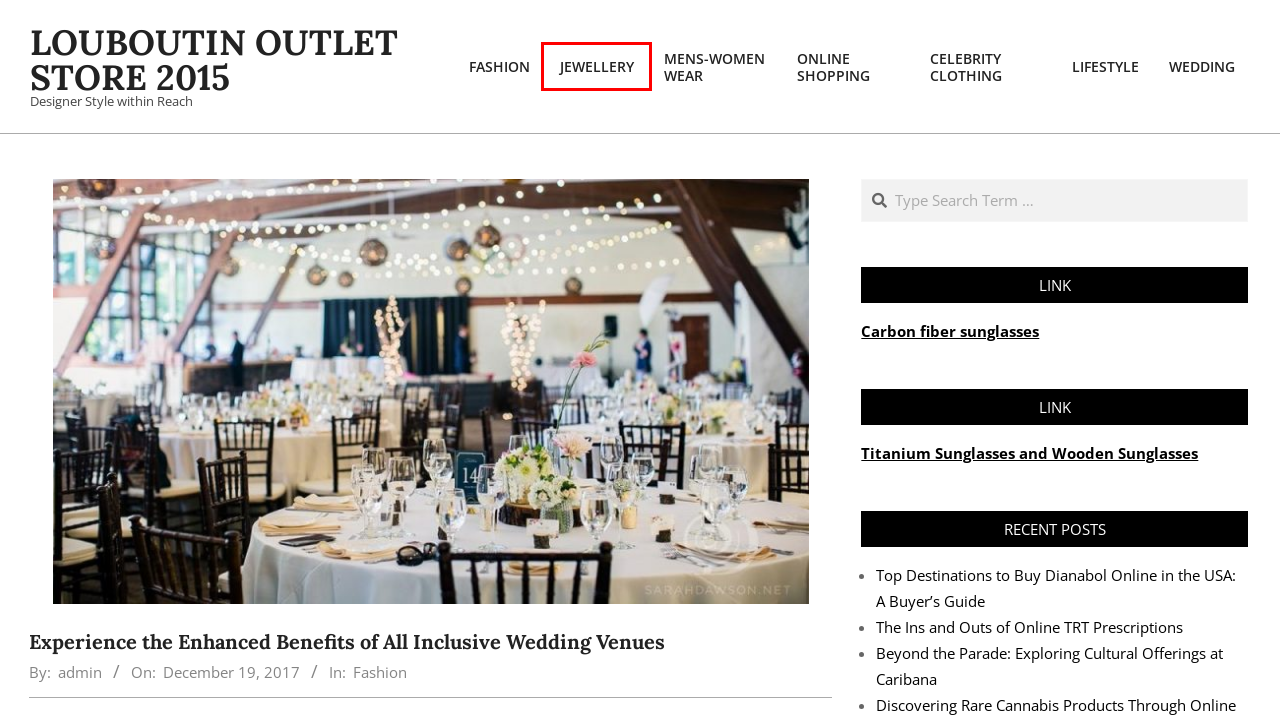You’re provided with a screenshot of a webpage that has a red bounding box around an element. Choose the best matching webpage description for the new page after clicking the element in the red box. The options are:
A. Beyond the Parade: Exploring Cultural Offerings at Caribana – Louboutin Outlet Store 2015
B. Wedding – Louboutin Outlet Store 2015
C. Top Destinations to Buy Dianabol Online in the USA: A Buyer’s Guide – Louboutin Outlet Store 2015
D. Lifestyle – Louboutin Outlet Store 2015
E. Jewellery – Louboutin Outlet Store 2015
F. The Ins and Outs of Online TRT Prescriptions – Louboutin Outlet Store 2015
G. Online shopping – Louboutin Outlet Store 2015
H. Mens-Women wear – Louboutin Outlet Store 2015

E